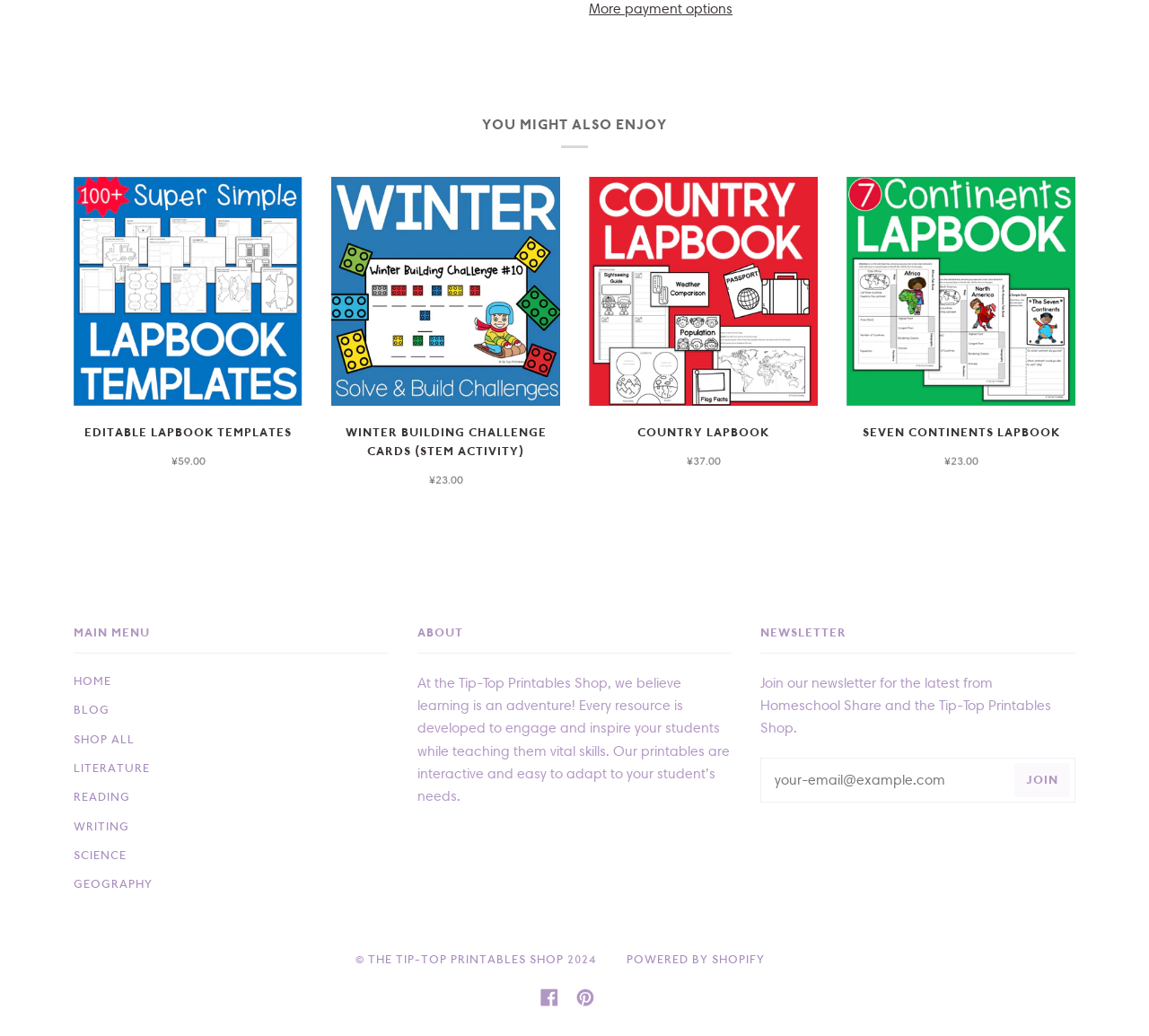What is the copyright year of the website?
Using the image provided, answer with just one word or phrase.

2024